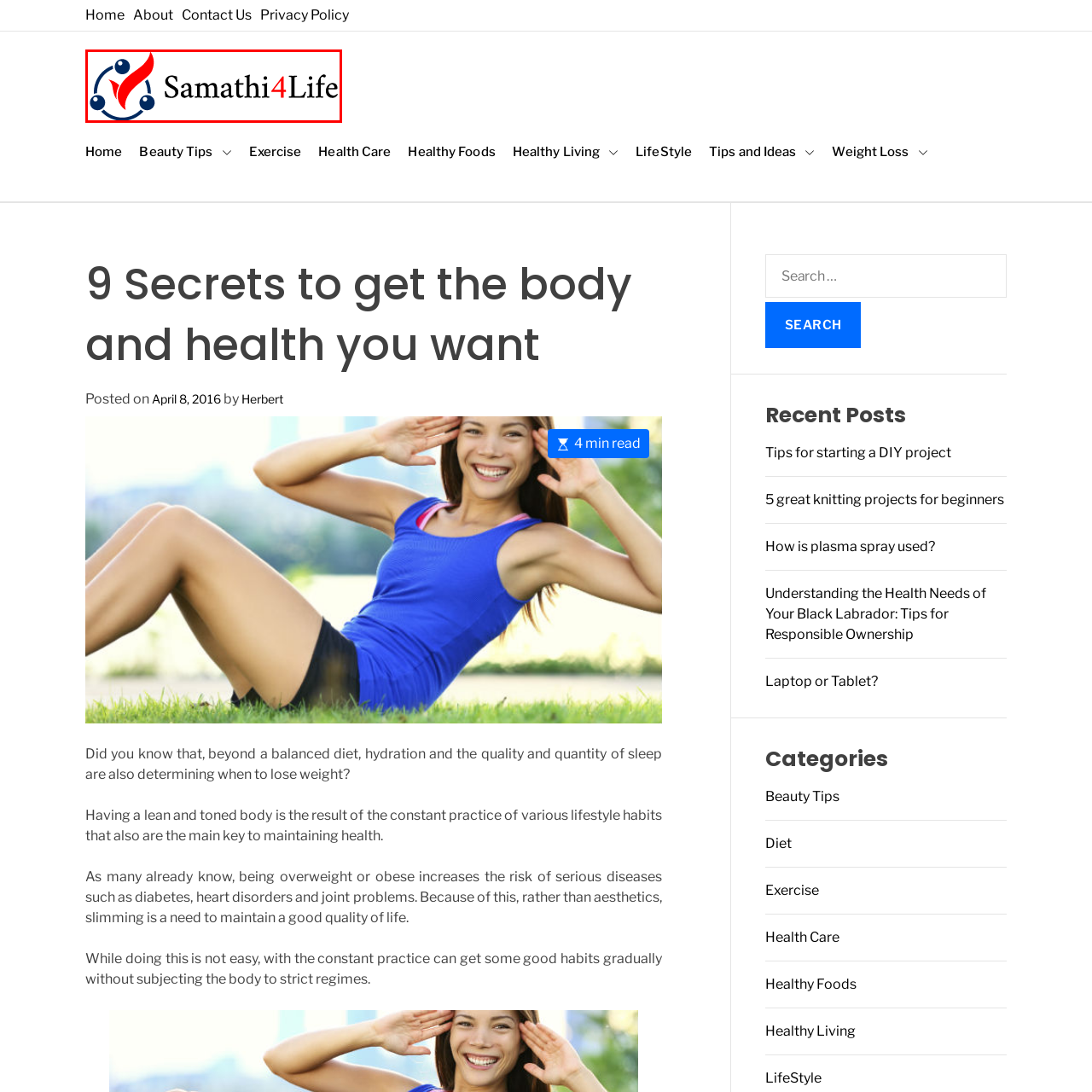What do the blue circles in the logo represent?
Look at the image surrounded by the red border and respond with a one-word or short-phrase answer based on your observation.

Unity and balance